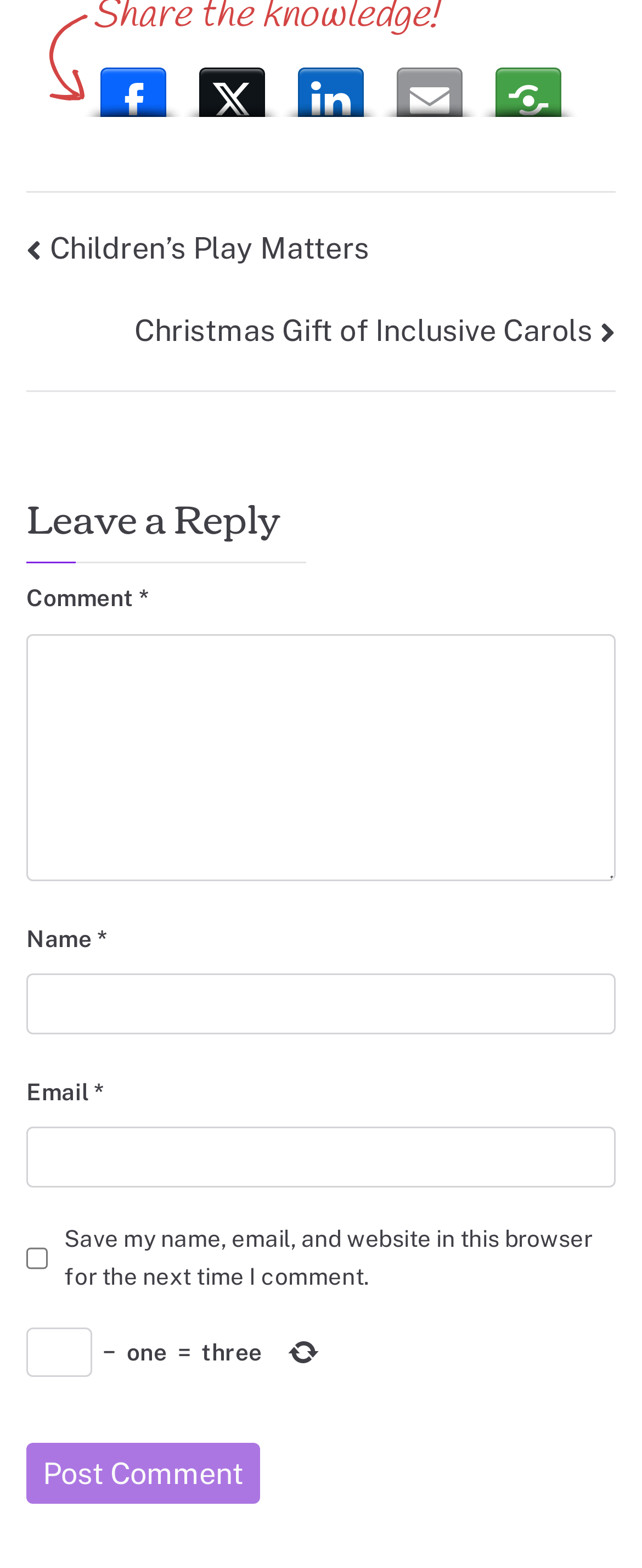Using the element description provided, determine the bounding box coordinates in the format (top-left x, top-left y, bottom-right x, bottom-right y). Ensure that all values are floating point numbers between 0 and 1. Element description: name="cptch_number"

[0.041, 0.847, 0.144, 0.878]